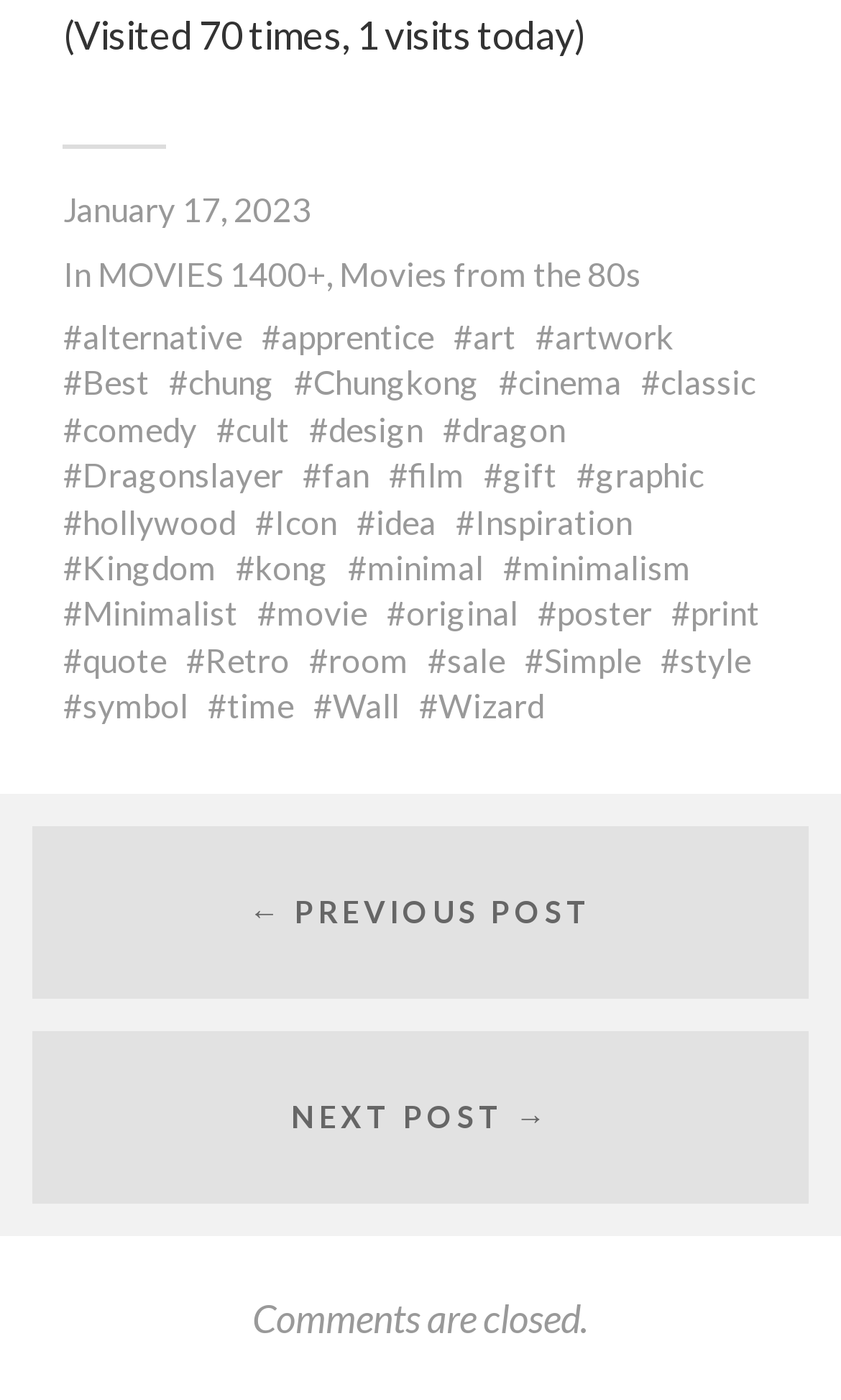Are comments allowed on this post?
Answer the question with a single word or phrase derived from the image.

No